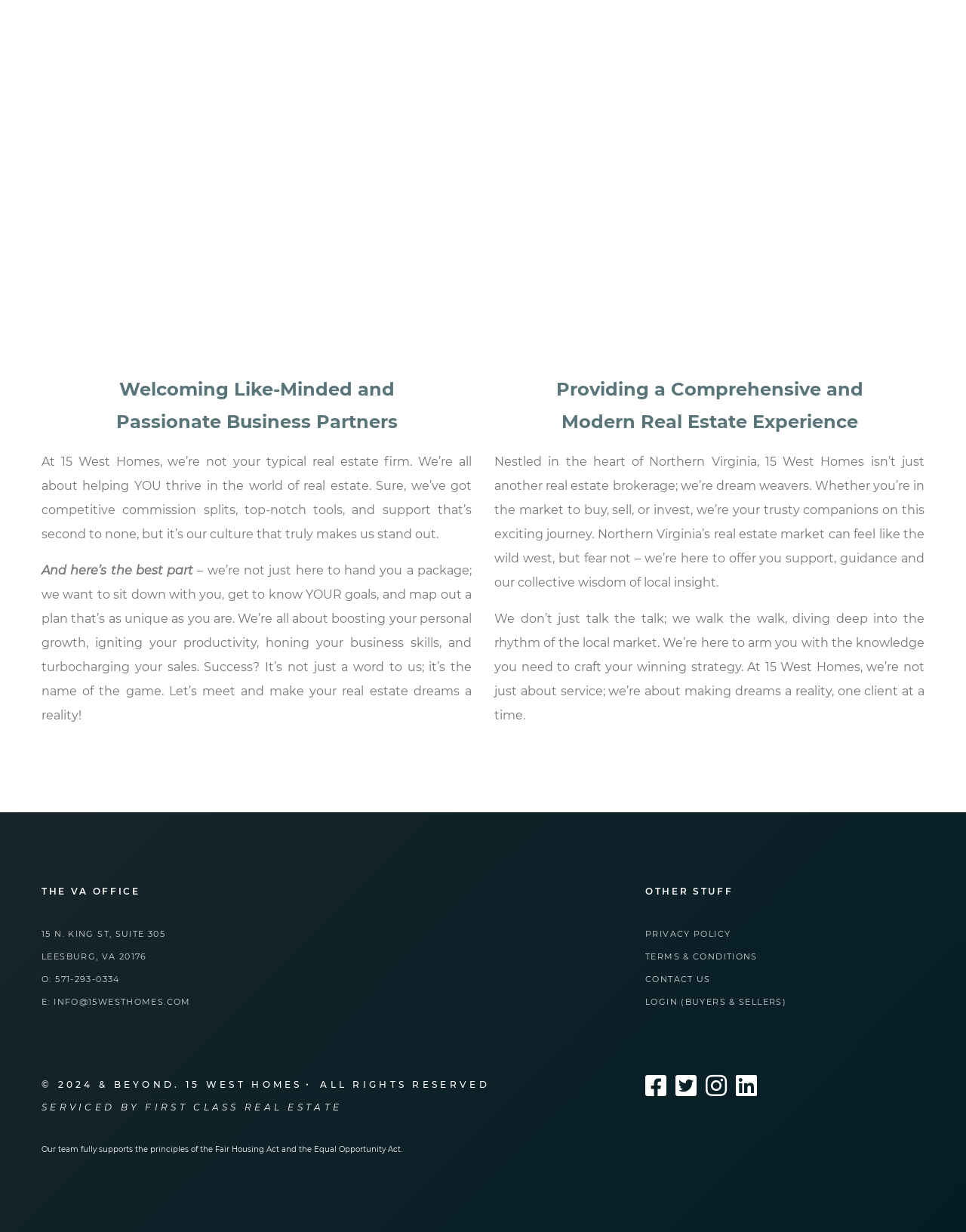Could you highlight the region that needs to be clicked to execute the instruction: "Call the office"?

[0.057, 0.79, 0.124, 0.799]